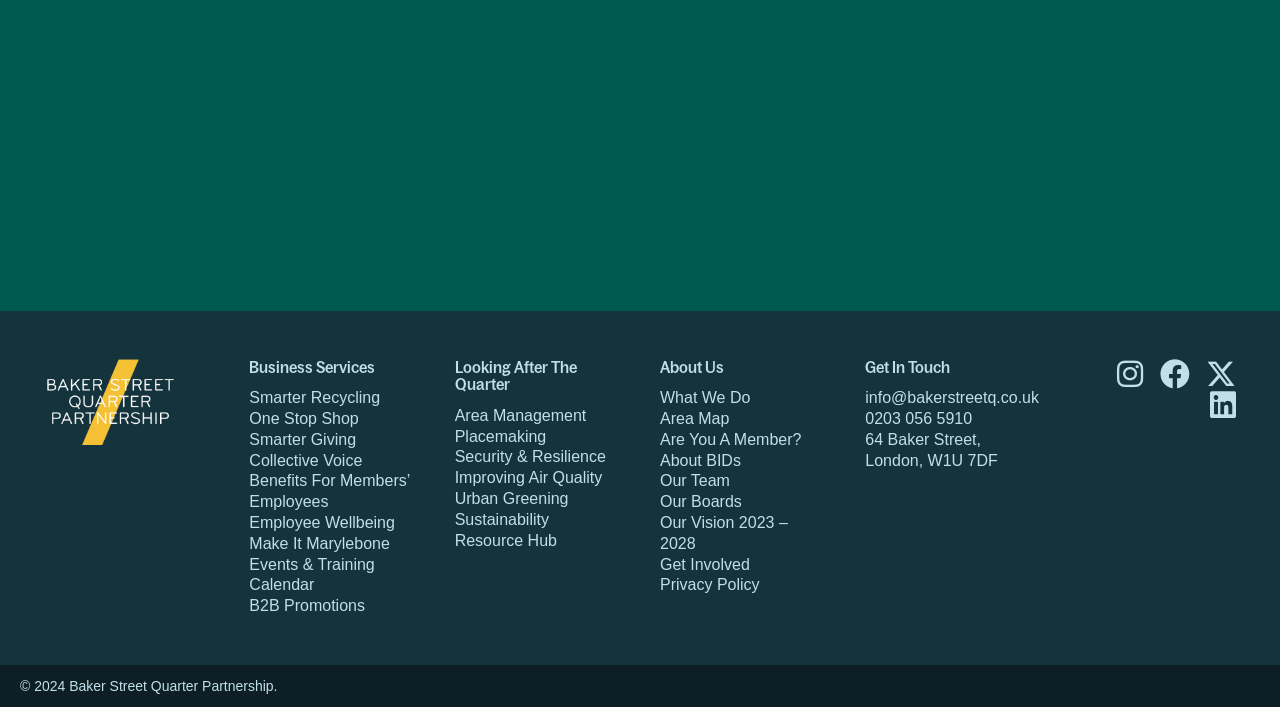Using the webpage screenshot, locate the HTML element that fits the following description and provide its bounding box: "Our Vision 2023 – 2028".

[0.516, 0.727, 0.615, 0.781]